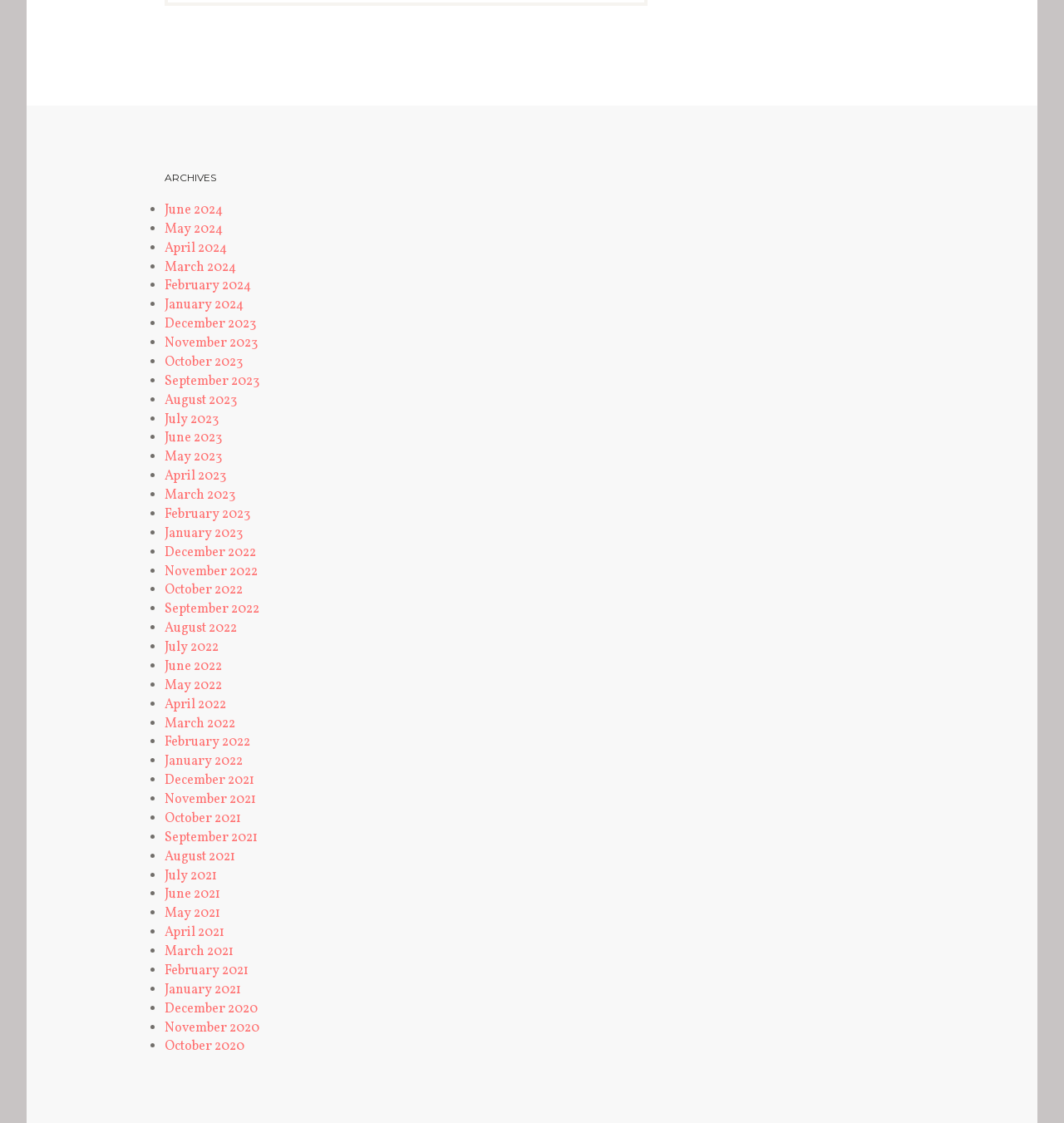What is the earliest month listed on the archives page?
Refer to the screenshot and answer in one word or phrase.

April 2021